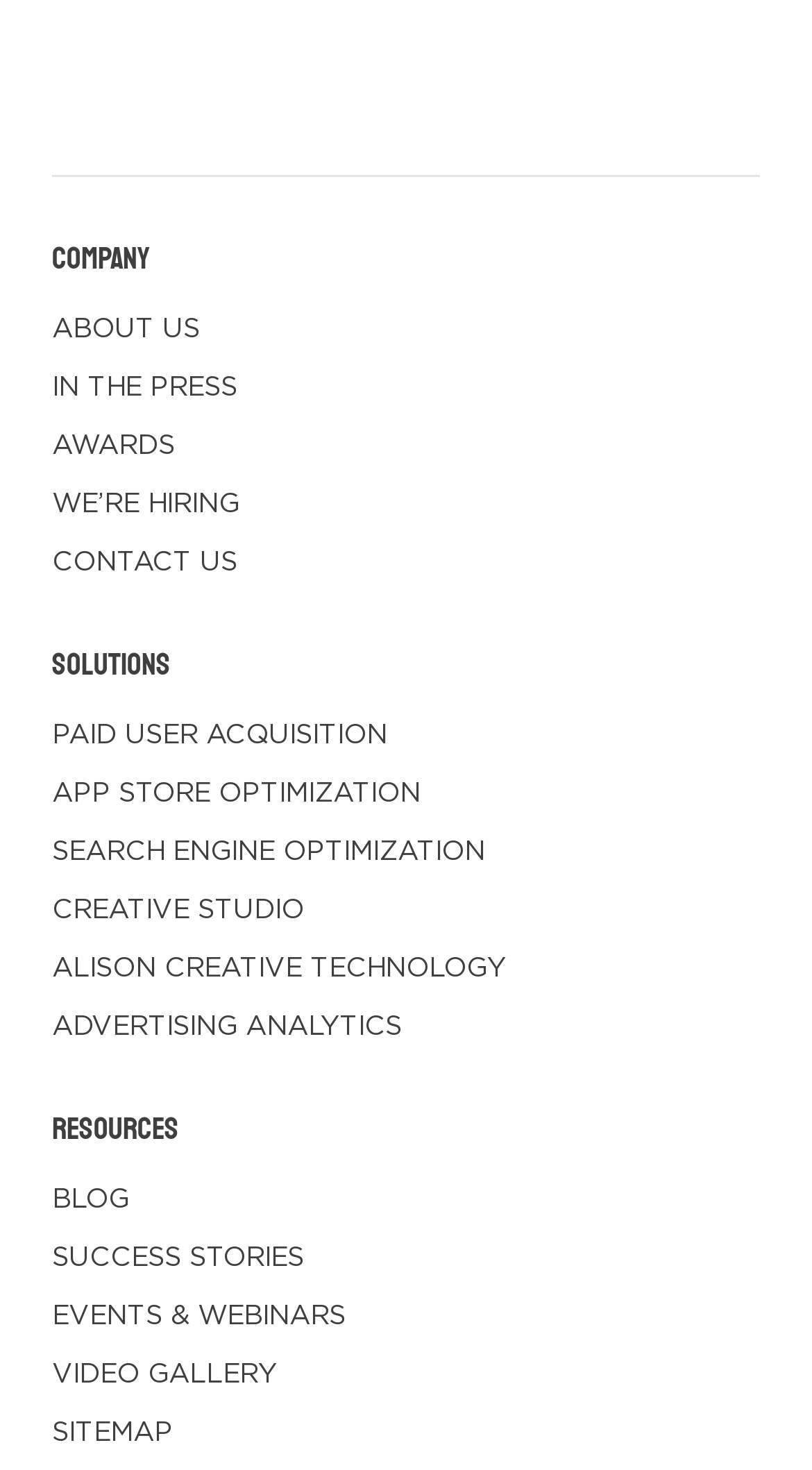What is the link below 'IN THE PRESS'?
Identify the answer in the screenshot and reply with a single word or phrase.

AWARDS